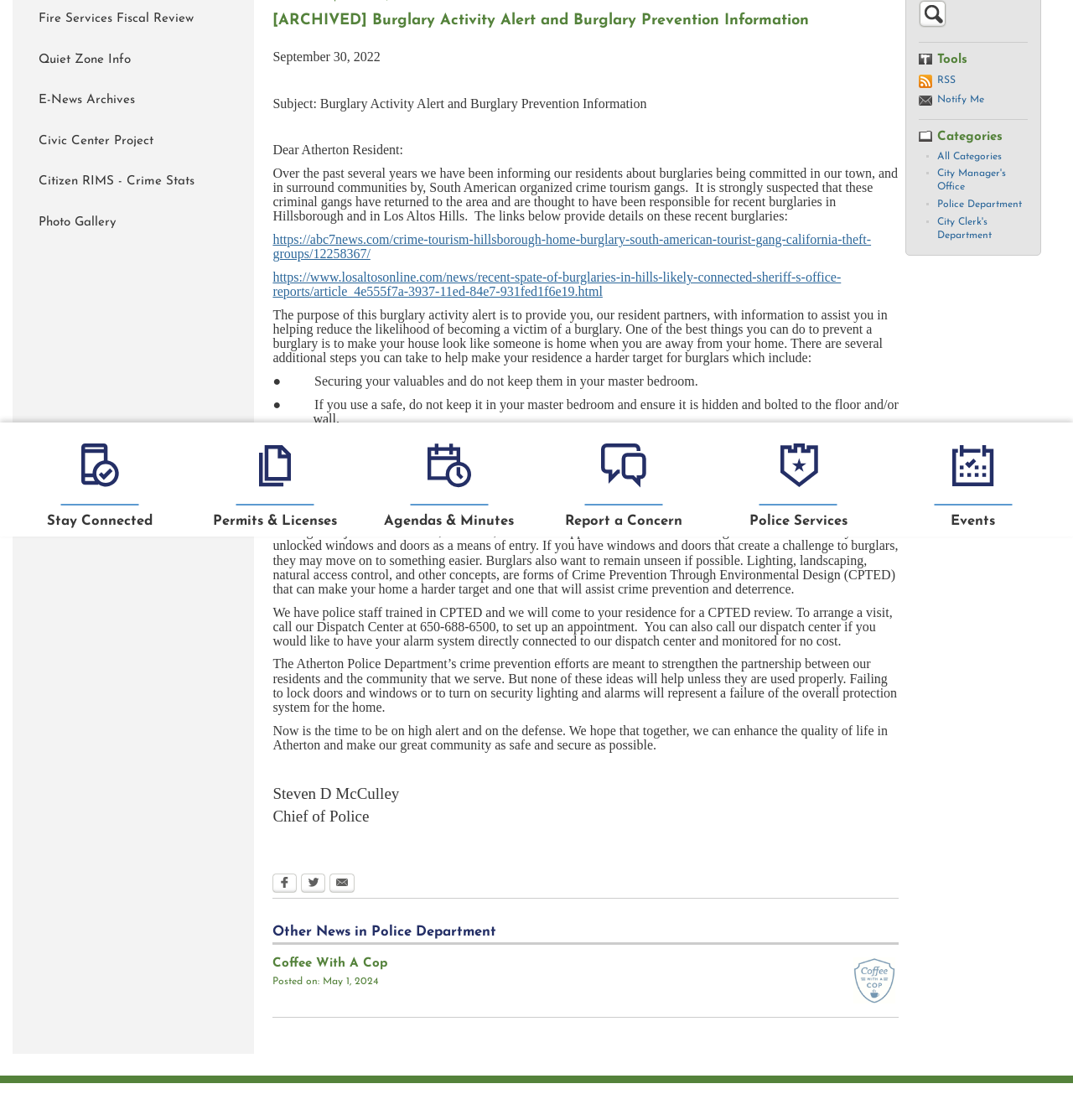Using the given description, provide the bounding box coordinates formatted as (top-left x, top-left y, bottom-right x, bottom-right y), with all values being floating point numbers between 0 and 1. Description: Citizen RIMS - Crime Stats

[0.012, 0.145, 0.236, 0.181]